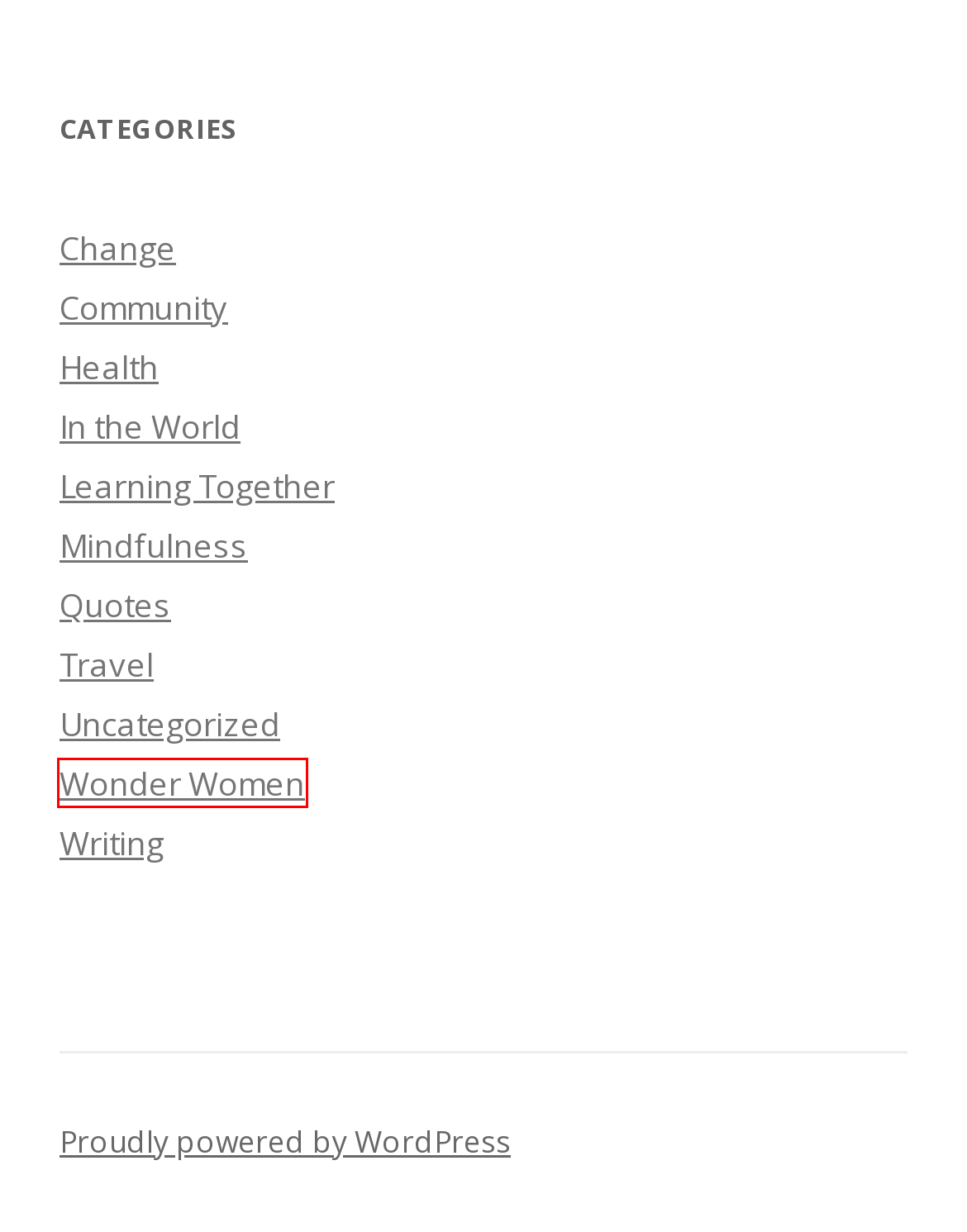You have a screenshot of a webpage with an element surrounded by a red bounding box. Choose the webpage description that best describes the new page after clicking the element inside the red bounding box. Here are the candidates:
A. Quotes | New View Now
B. Health | New View Now
C. Change | New View Now
D. Spring’s Lovely Betweenness | New View Now
E. Wonder Women | New View Now
F. Community | New View Now
G. Writing | New View Now
H. Travel | New View Now

E